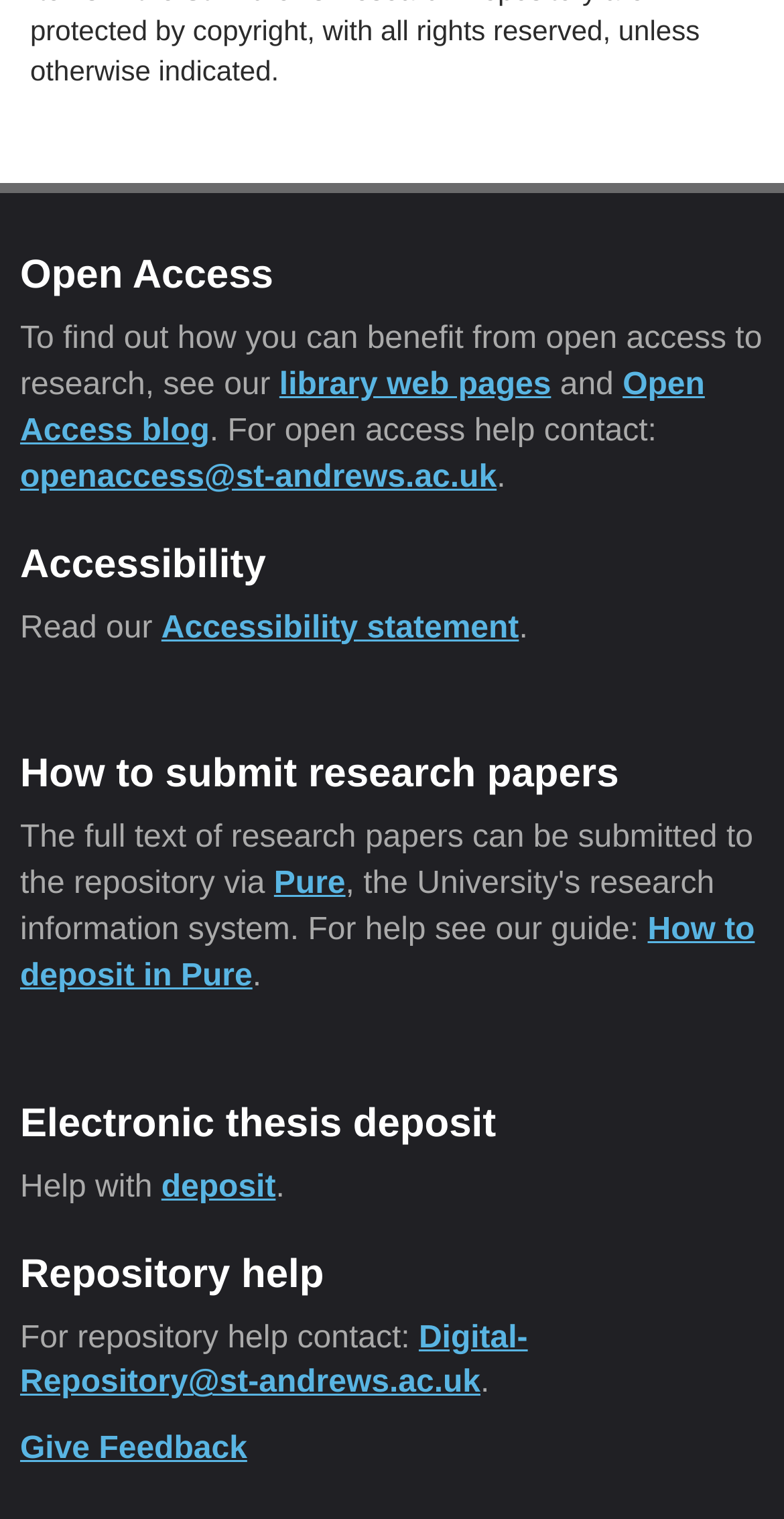What is the main topic of the webpage?
Please give a detailed answer to the question using the information shown in the image.

The webpage has a heading 'Open Access' at the top, and the content below it discusses open access to research, which suggests that the main topic of the webpage is open access.